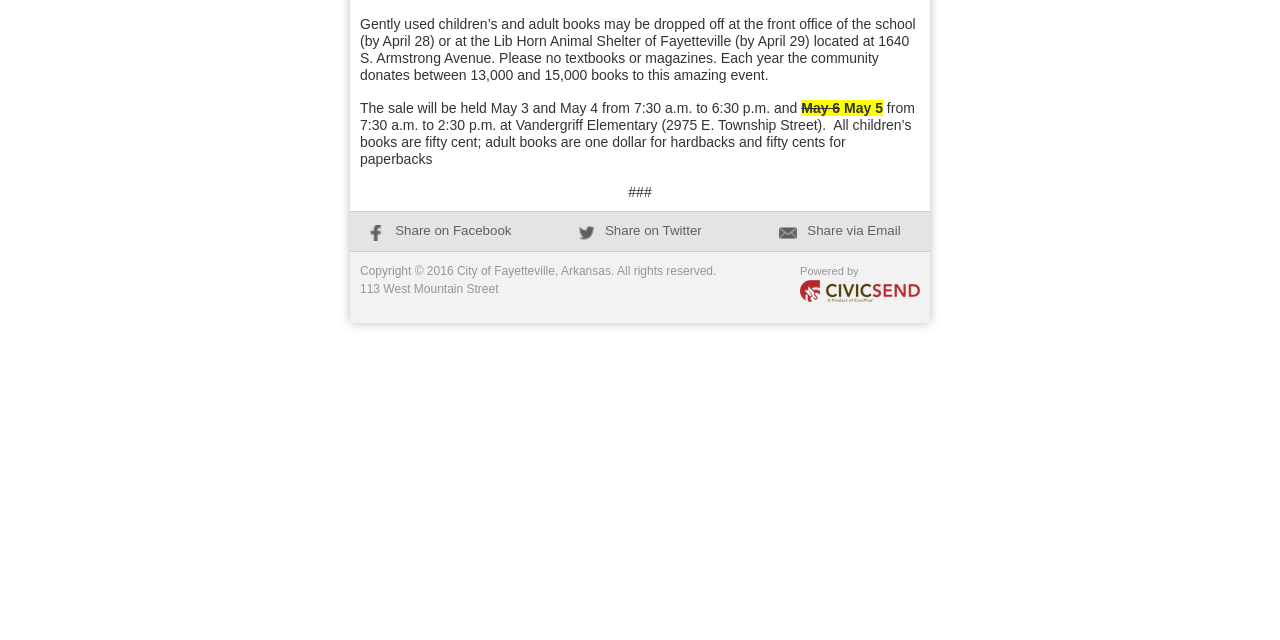Bounding box coordinates must be specified in the format (top-left x, top-left y, bottom-right x, bottom-right y). All values should be floating point numbers between 0 and 1. What are the bounding box coordinates of the UI element described as: Share via Email

[0.609, 0.348, 0.704, 0.372]